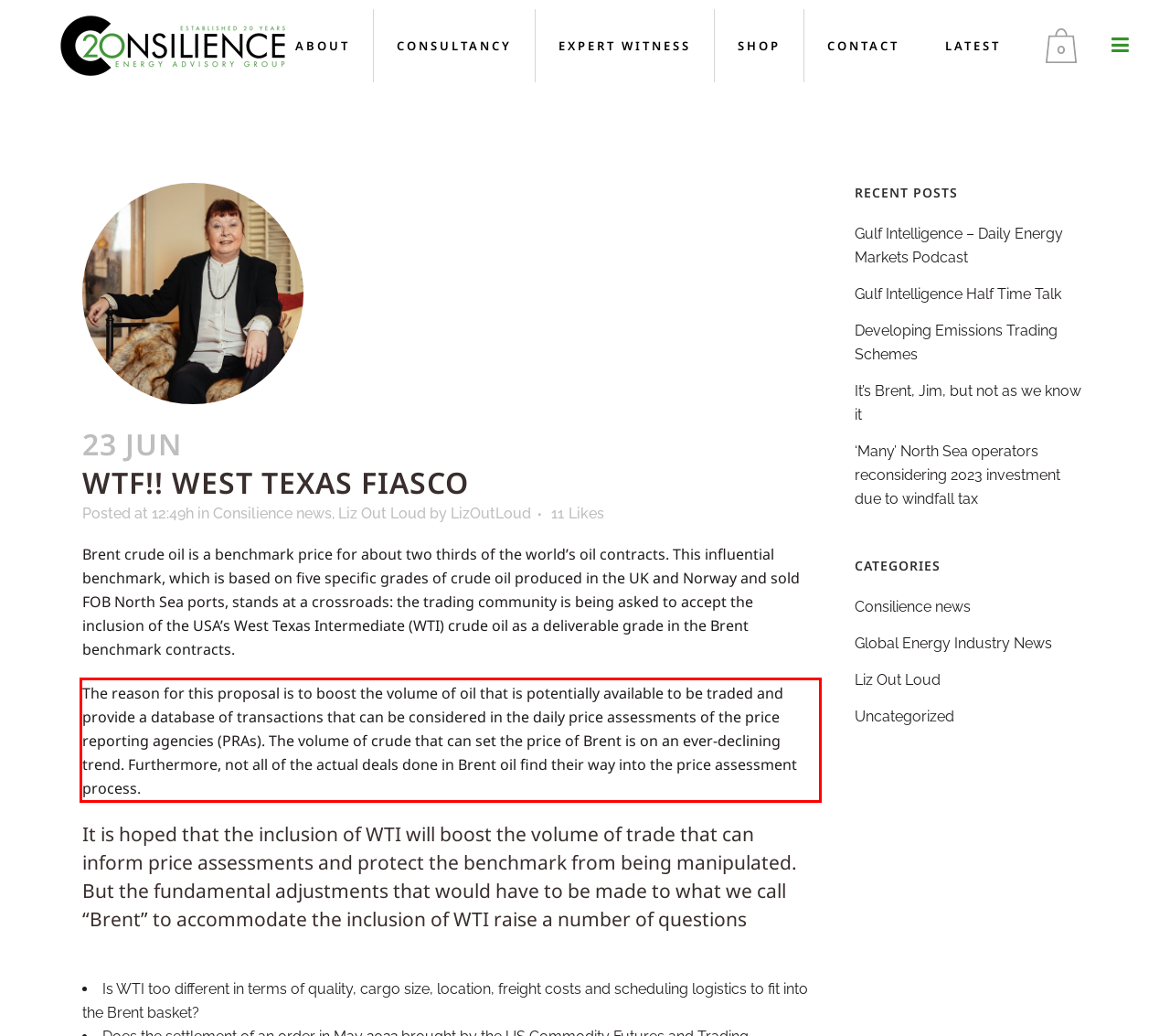Analyze the screenshot of the webpage that features a red bounding box and recognize the text content enclosed within this red bounding box.

The reason for this proposal is to boost the volume of oil that is potentially available to be traded and provide a database of transactions that can be considered in the daily price assessments of the price reporting agencies (PRAs). The volume of crude that can set the price of Brent is on an ever-declining trend. Furthermore, not all of the actual deals done in Brent oil find their way into the price assessment process.